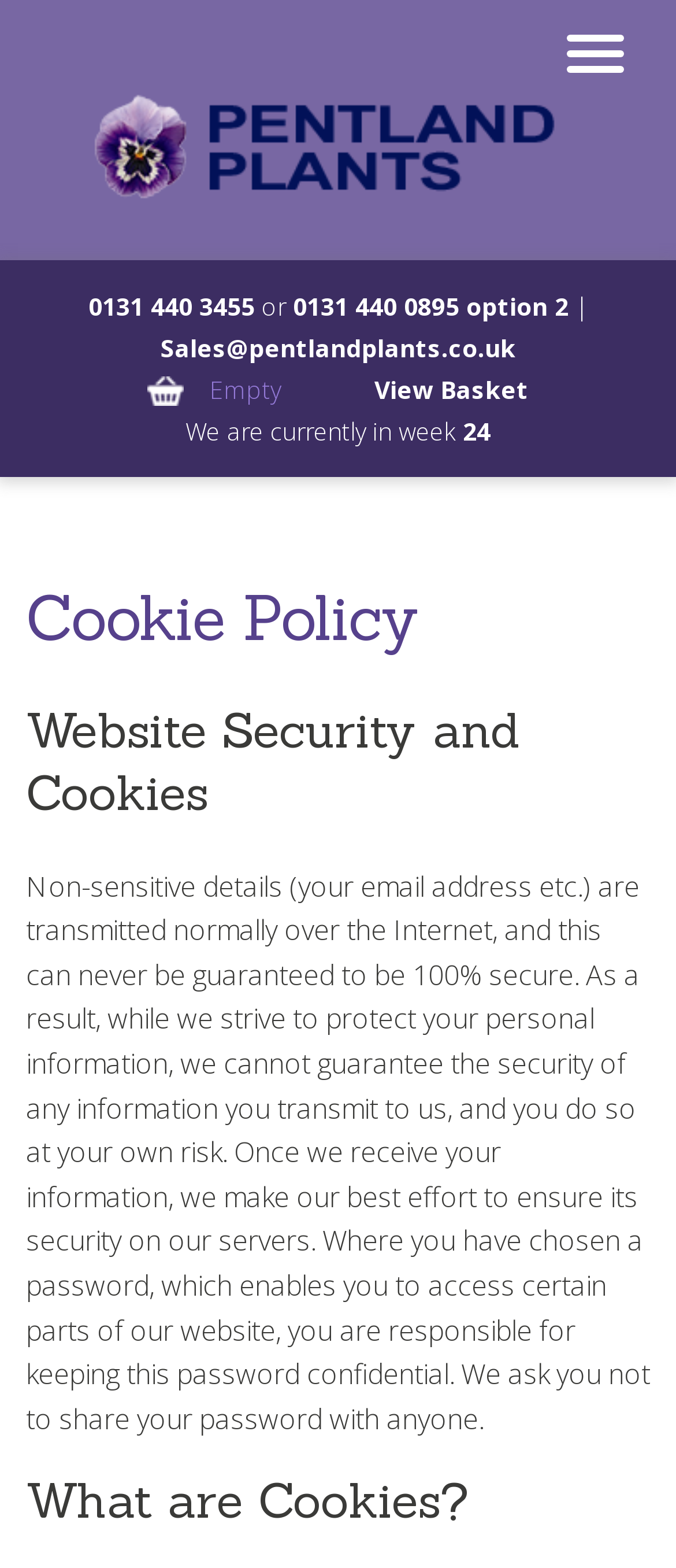Please determine the bounding box coordinates for the UI element described here. Use the format (top-left x, top-left y, bottom-right x, bottom-right y) with values bounded between 0 and 1: View Basket

[0.554, 0.238, 0.782, 0.259]